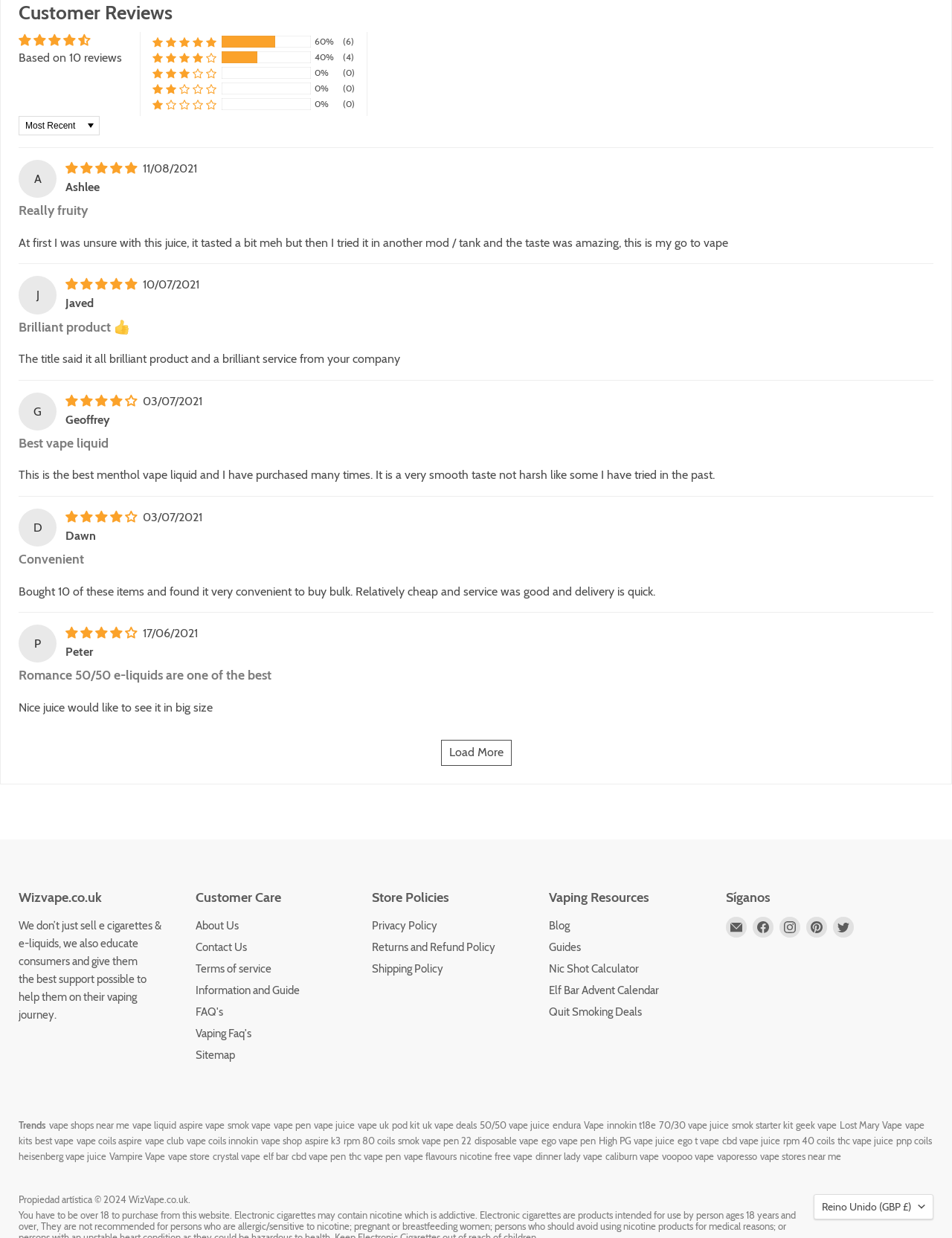Find the bounding box coordinates of the clickable element required to execute the following instruction: "Give to the Montrose Mission online". Provide the coordinates as four float numbers between 0 and 1, i.e., [left, top, right, bottom].

None